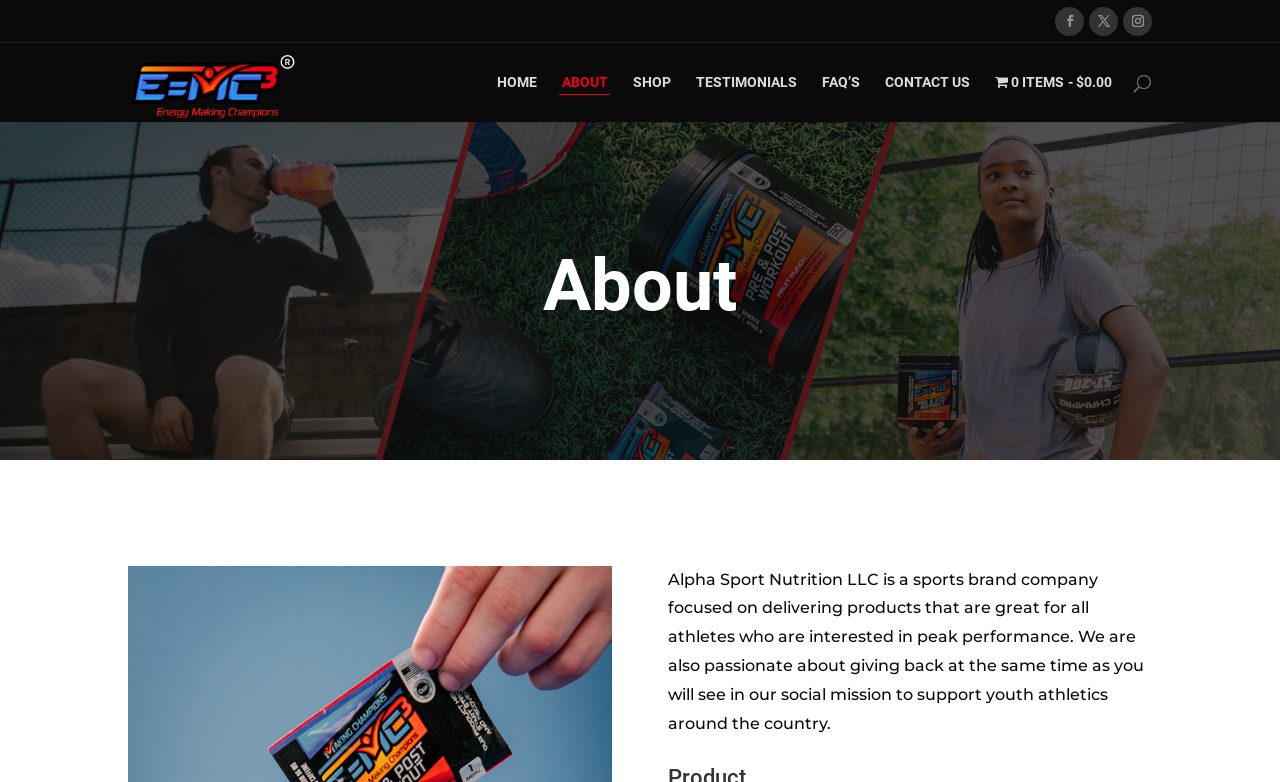Please identify the bounding box coordinates of the area that needs to be clicked to follow this instruction: "Click on the 'Home' link".

None